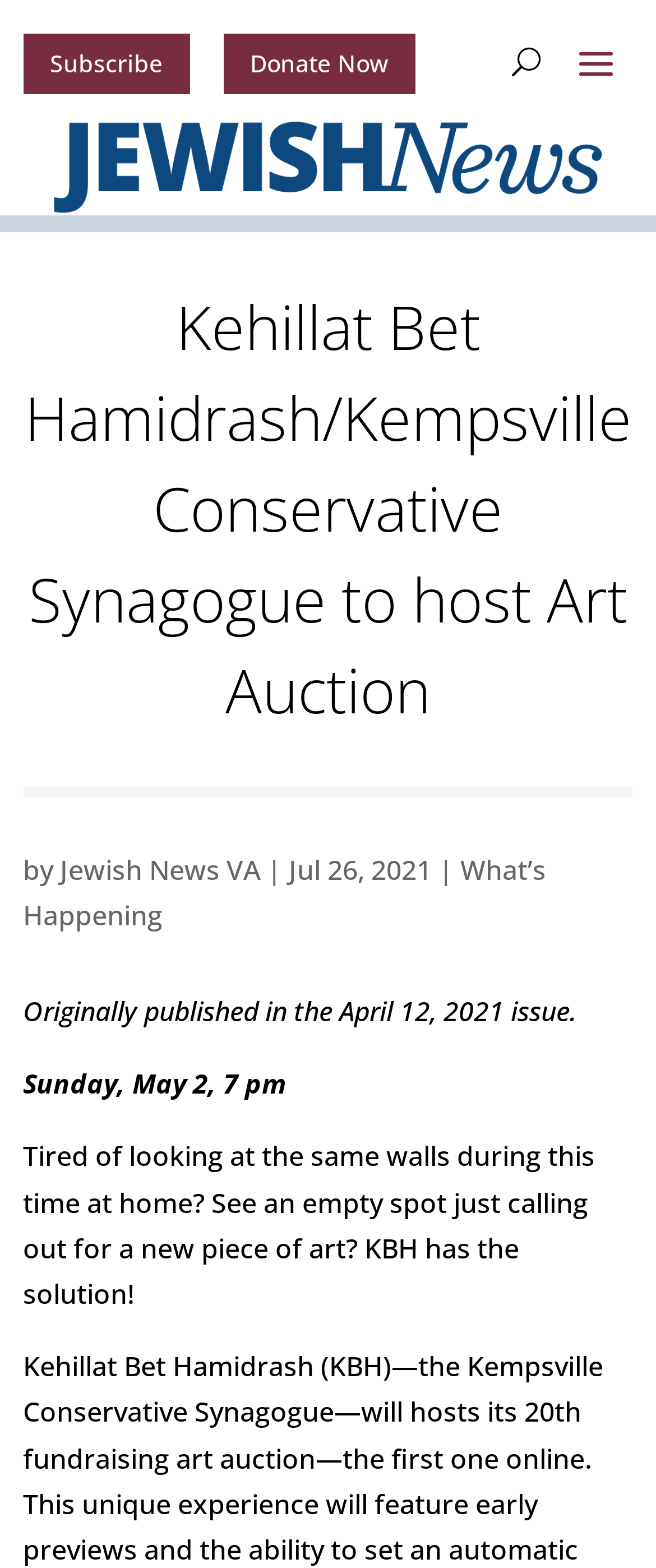Explain the webpage's design and content in an elaborate manner.

The webpage appears to be an article page from a Jewish news website. At the top, there are three links: "Subscribe 5" and "Donate Now 5" on the left, and a button "U" on the right. Below these links, there is a large image that spans almost the entire width of the page.

The main content of the page is headed by a title "Kehillat Bet Hamidrash/Kempsville Conservative Synagogue to host Art Auction" which is centered near the top of the page. Below the title, there is a byline that reads "by Jewish News VA" followed by a date "Jul 26, 2021". To the right of the byline, there is a link "What’s Happening".

The article itself is divided into paragraphs. The first paragraph starts with "Originally published in the April 12, 2021 issue." and is followed by a brief description of an event. The second paragraph starts with "Sunday, May 2, 7 pm" and describes an art auction event hosted by KBH. The text is written in a conversational tone, inviting readers to attend the event and find a new piece of art for their homes.